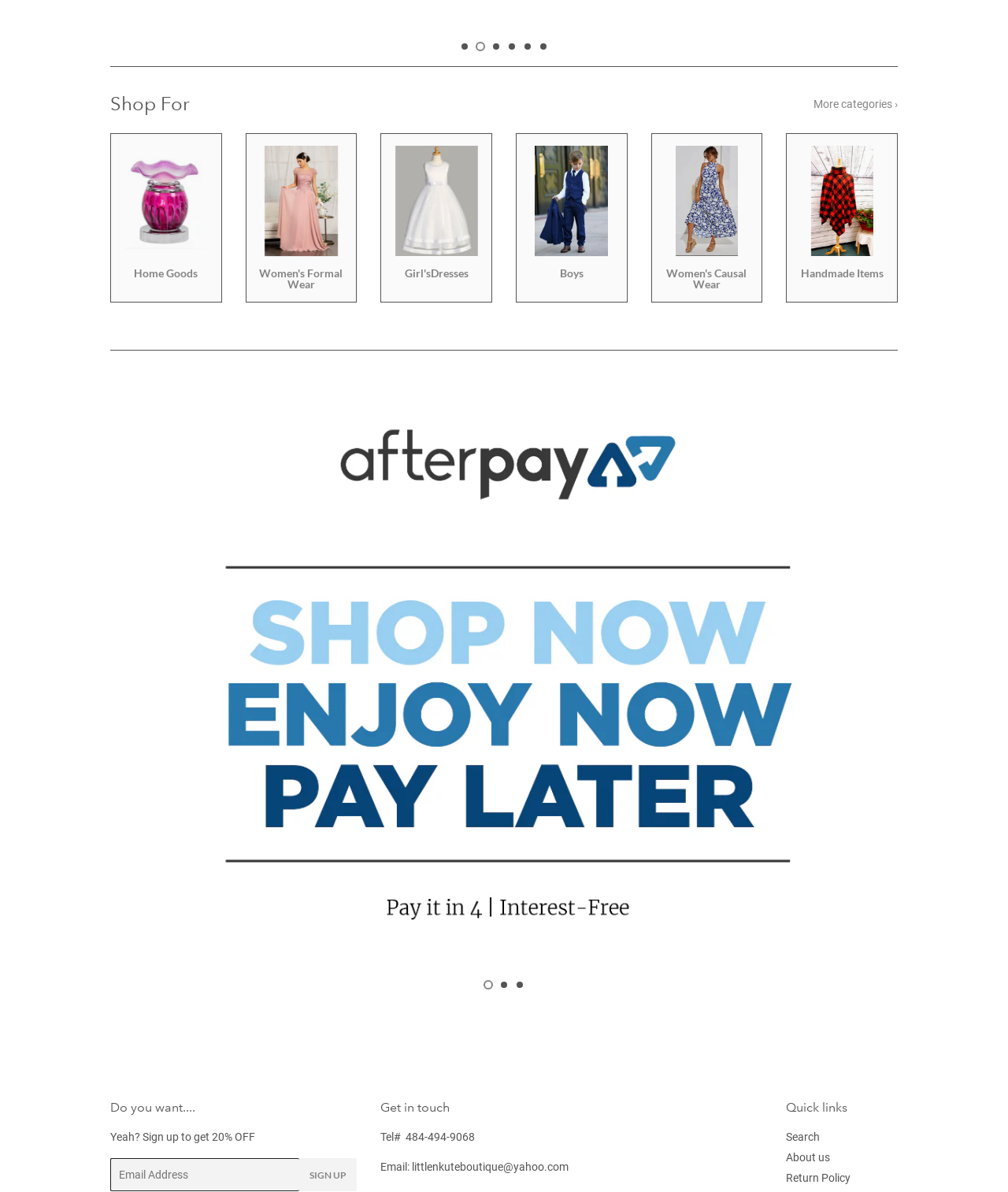What is the discount offered for signing up?
With the help of the image, please provide a detailed response to the question.

The discount is mentioned in the 'Yeah? Sign up to get 20% OFF' text, which is located next to the 'SIGN UP' button, indicating that signing up will provide a 20% discount.